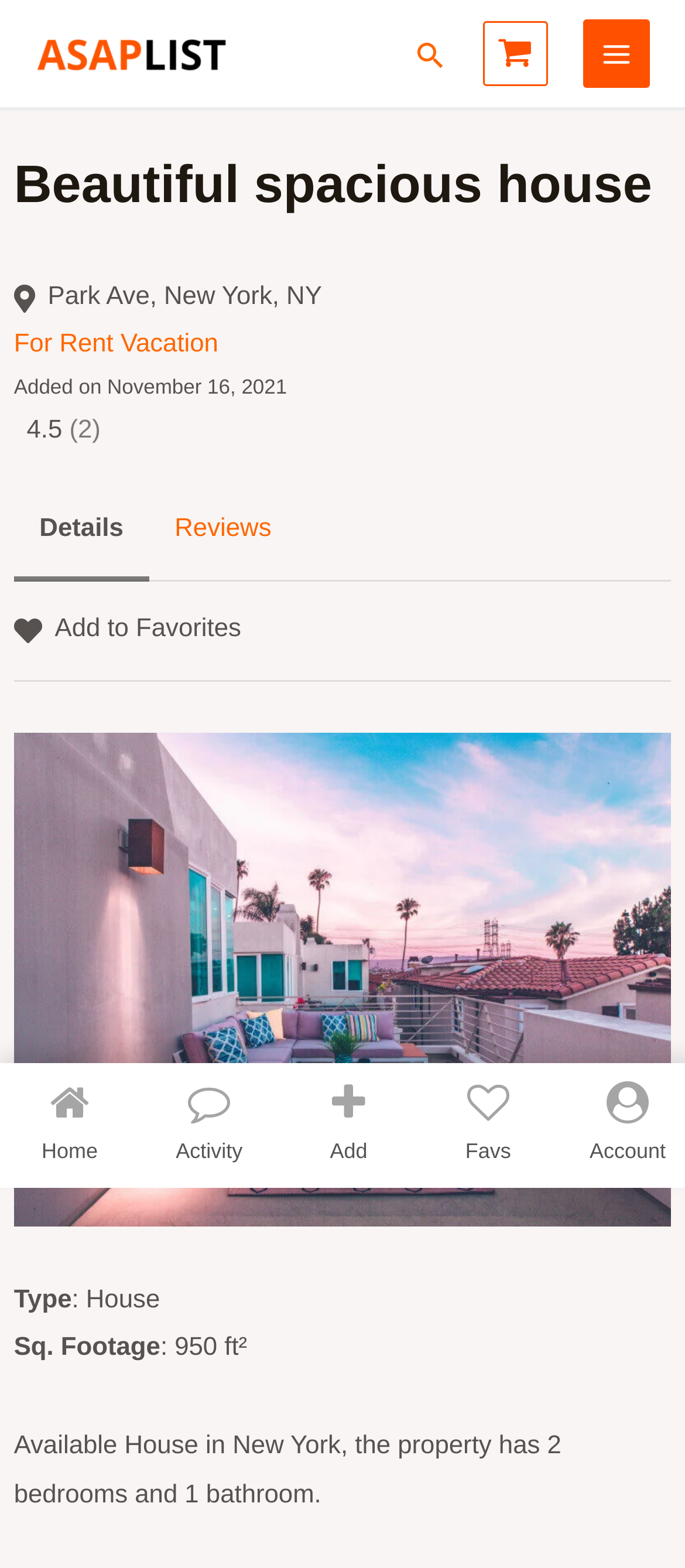Can you determine the main header of this webpage?

Beautiful spacious house